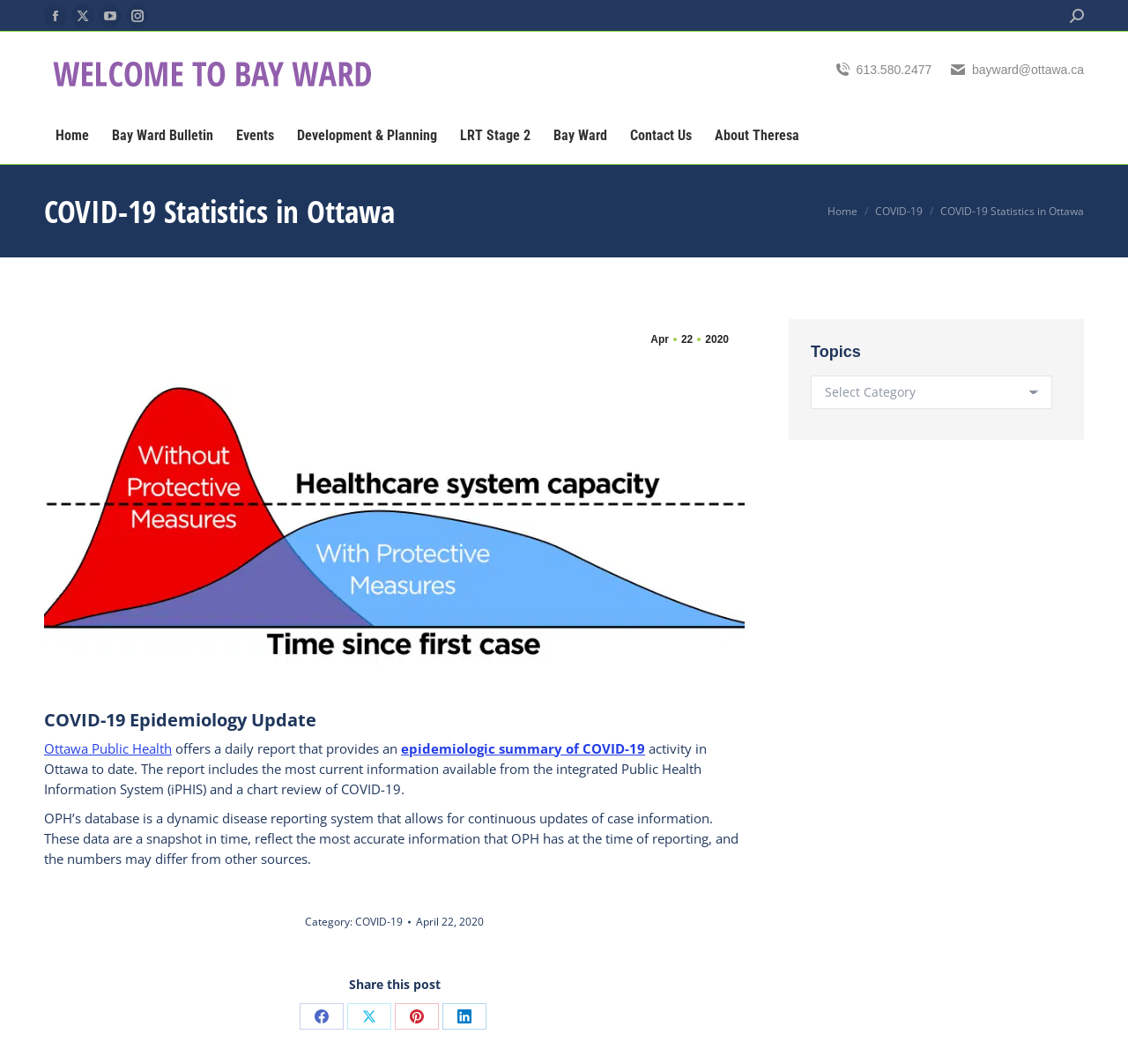Please provide the bounding box coordinate of the region that matches the element description: 20th Anniversary Issue. Coordinates should be in the format (top-left x, top-left y, bottom-right x, bottom-right y) and all values should be between 0 and 1.

None